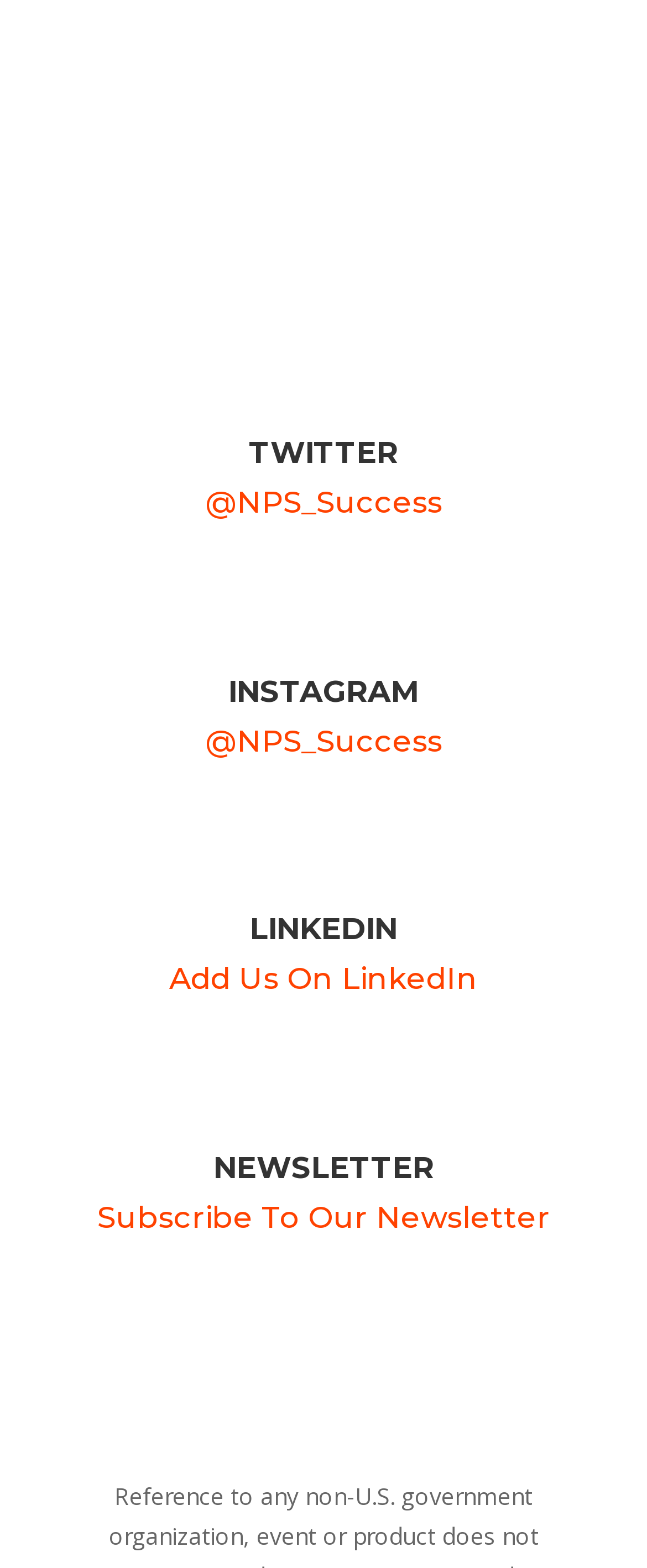Please respond in a single word or phrase: 
What is the icon name of the third social media platform?

